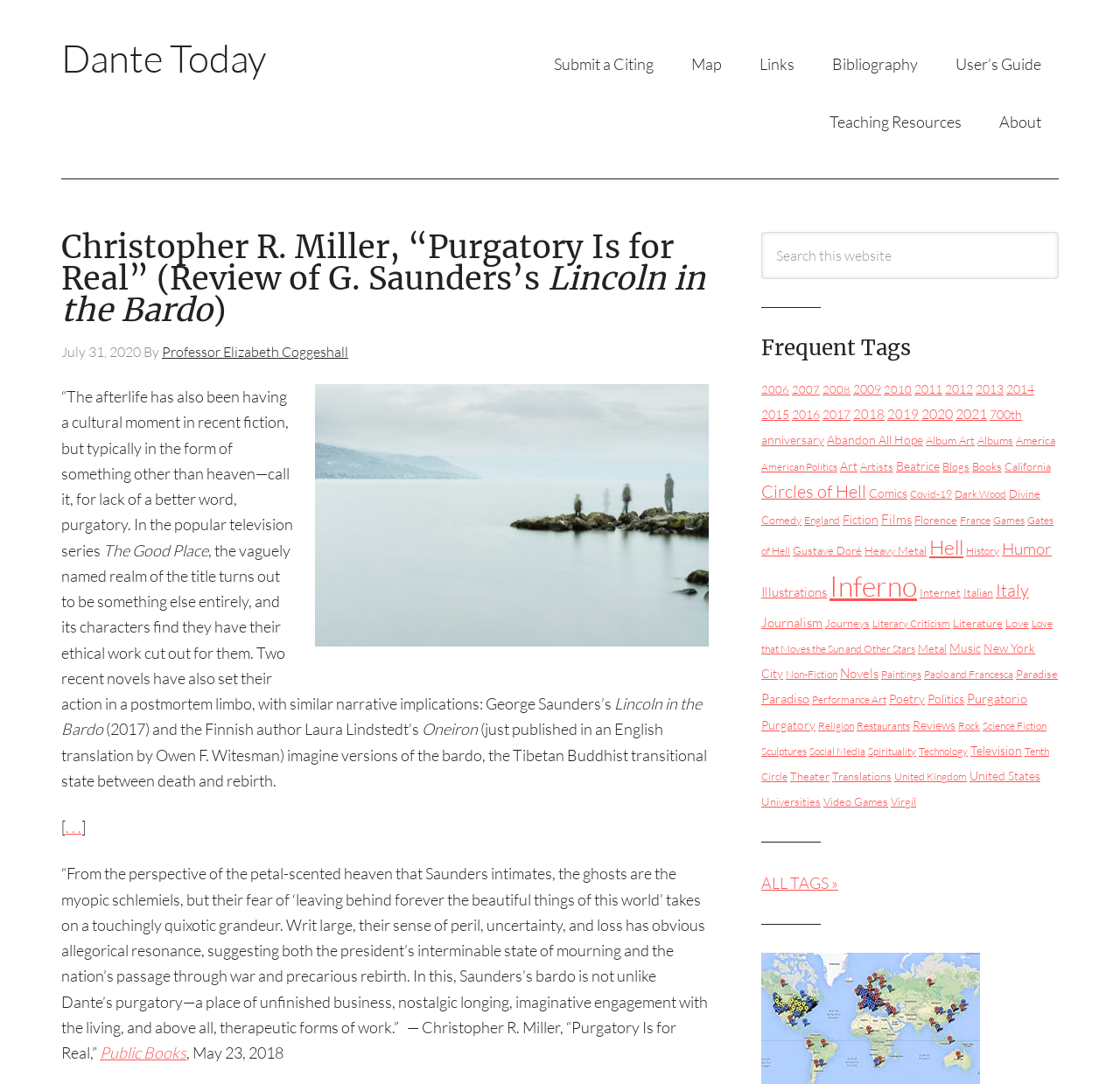Bounding box coordinates are specified in the format (top-left x, top-left y, bottom-right x, bottom-right y). All values are floating point numbers bounded between 0 and 1. Please provide the bounding box coordinate of the region this sentence describes: TTA Today Blog

None